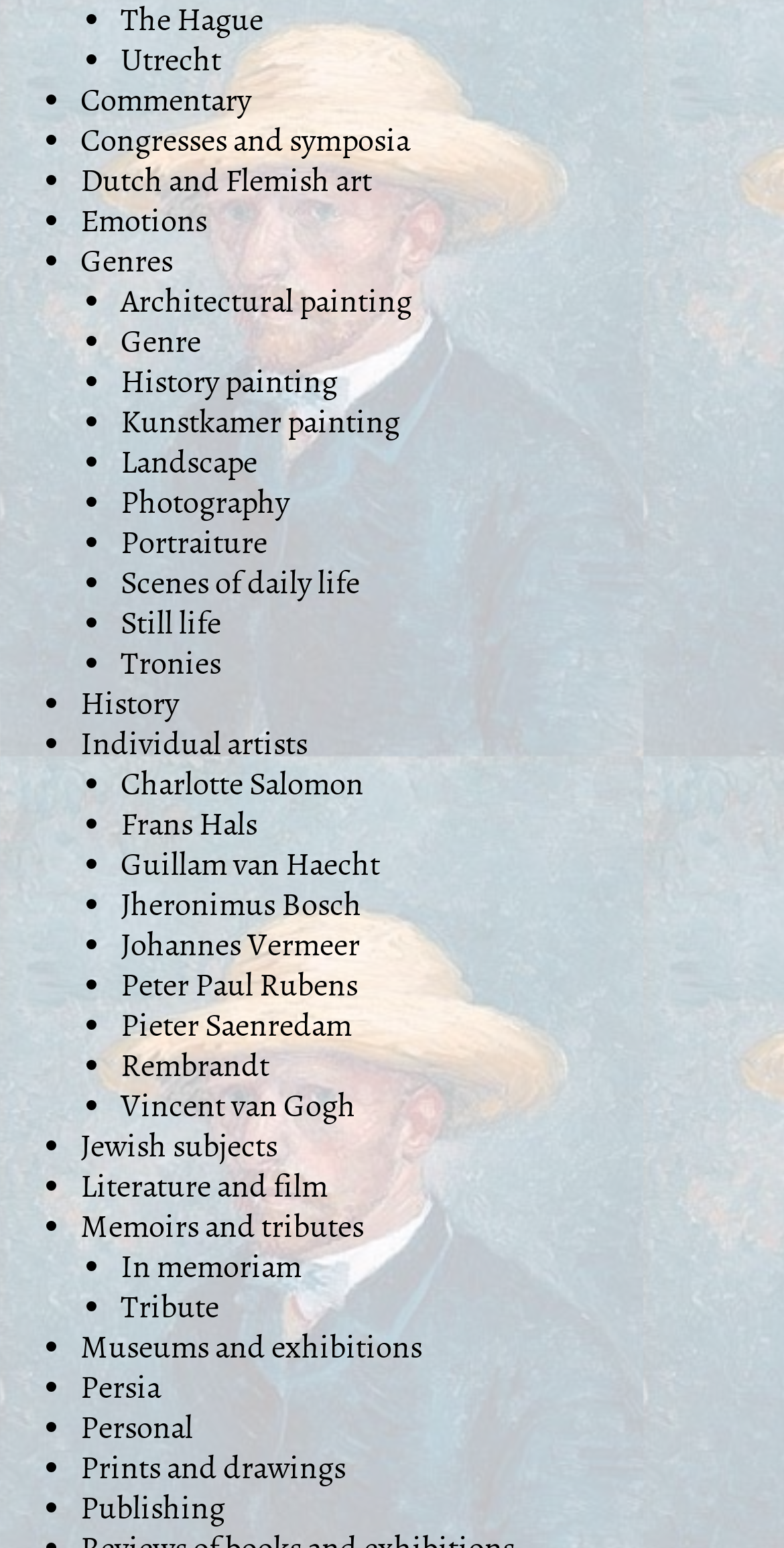Please provide a one-word or short phrase answer to the question:
How many links are there in total?

40